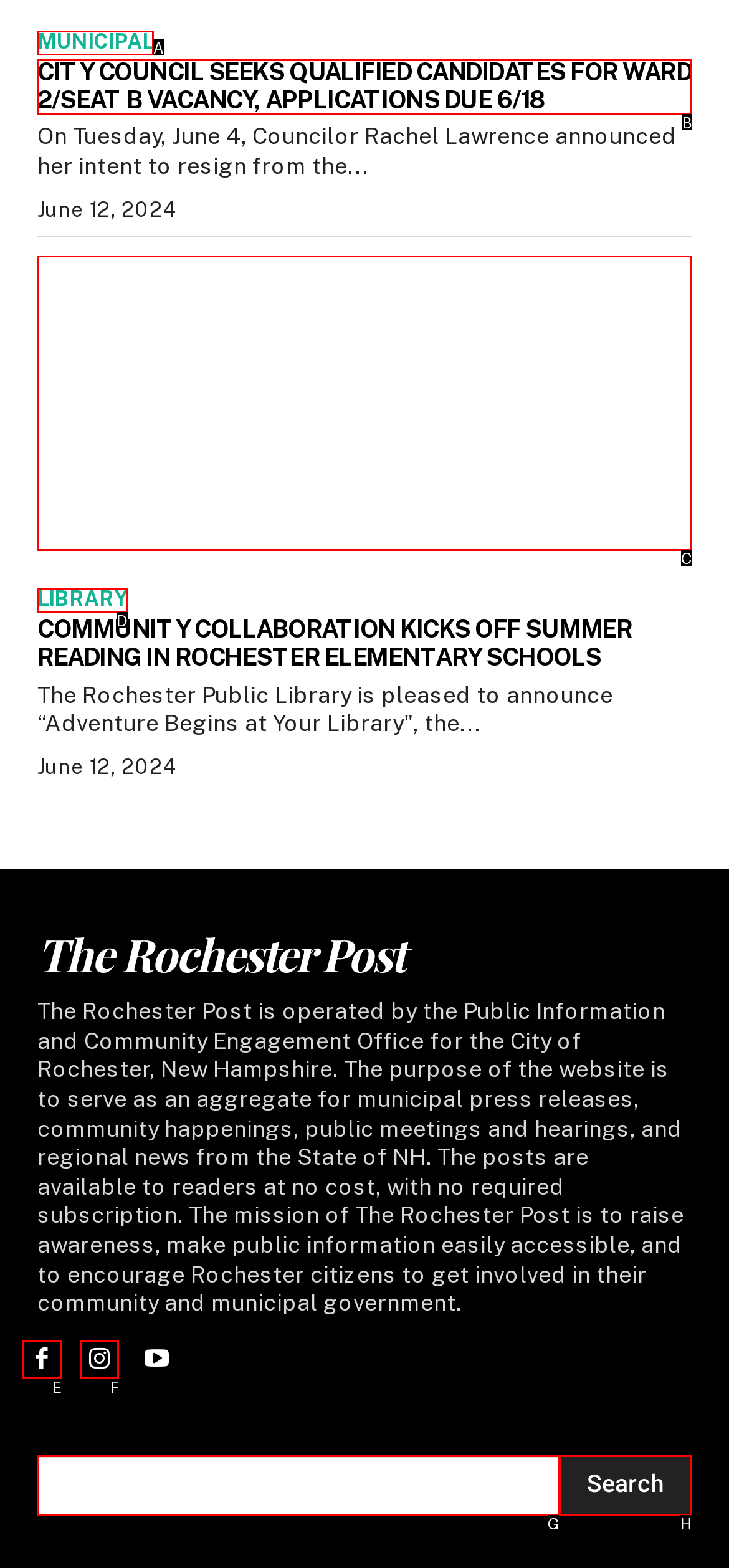Identify the correct option to click in order to accomplish the task: Read the 'CITY COUNCIL SEEKS QUALIFIED CANDIDATES FOR WARD 2/SEAT B VACANCY, APPLICATIONS DUE 6/18' article Provide your answer with the letter of the selected choice.

B